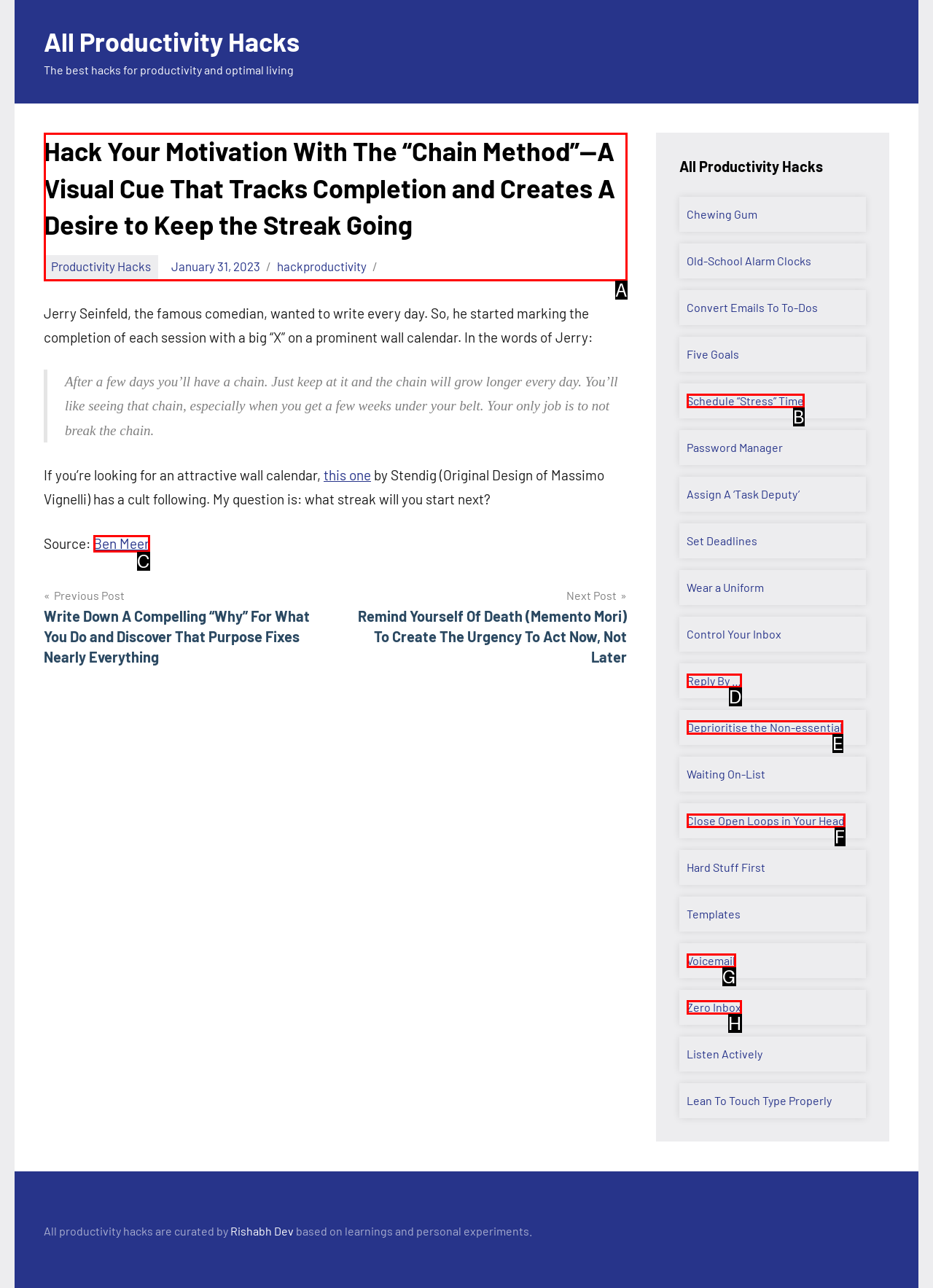Tell me which one HTML element I should click to complete the following task: Read more about the CS3 software update Answer with the option's letter from the given choices directly.

None